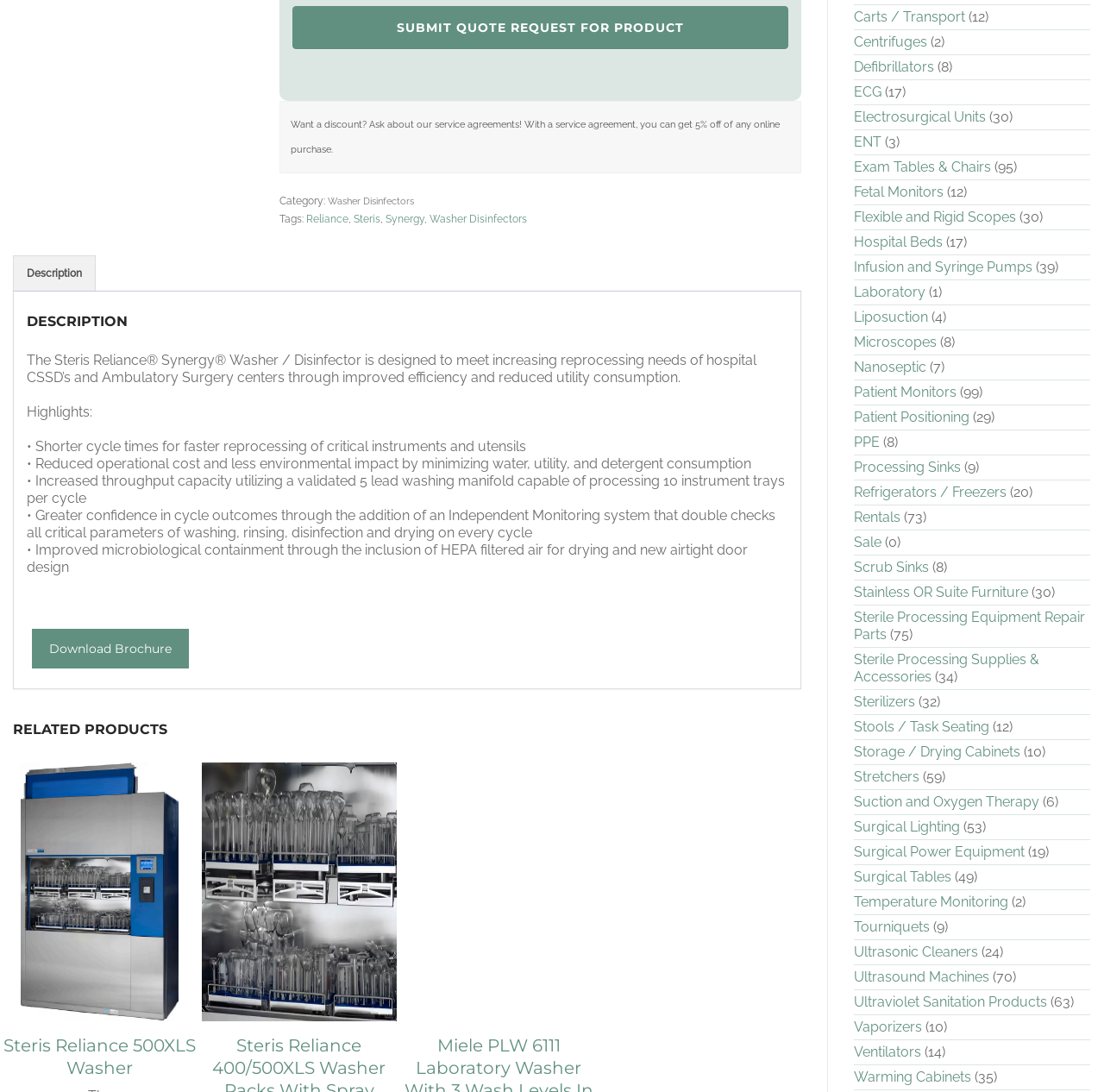Find the bounding box coordinates for the HTML element specified by: "Stools / Task Seating".

[0.773, 0.658, 0.896, 0.673]